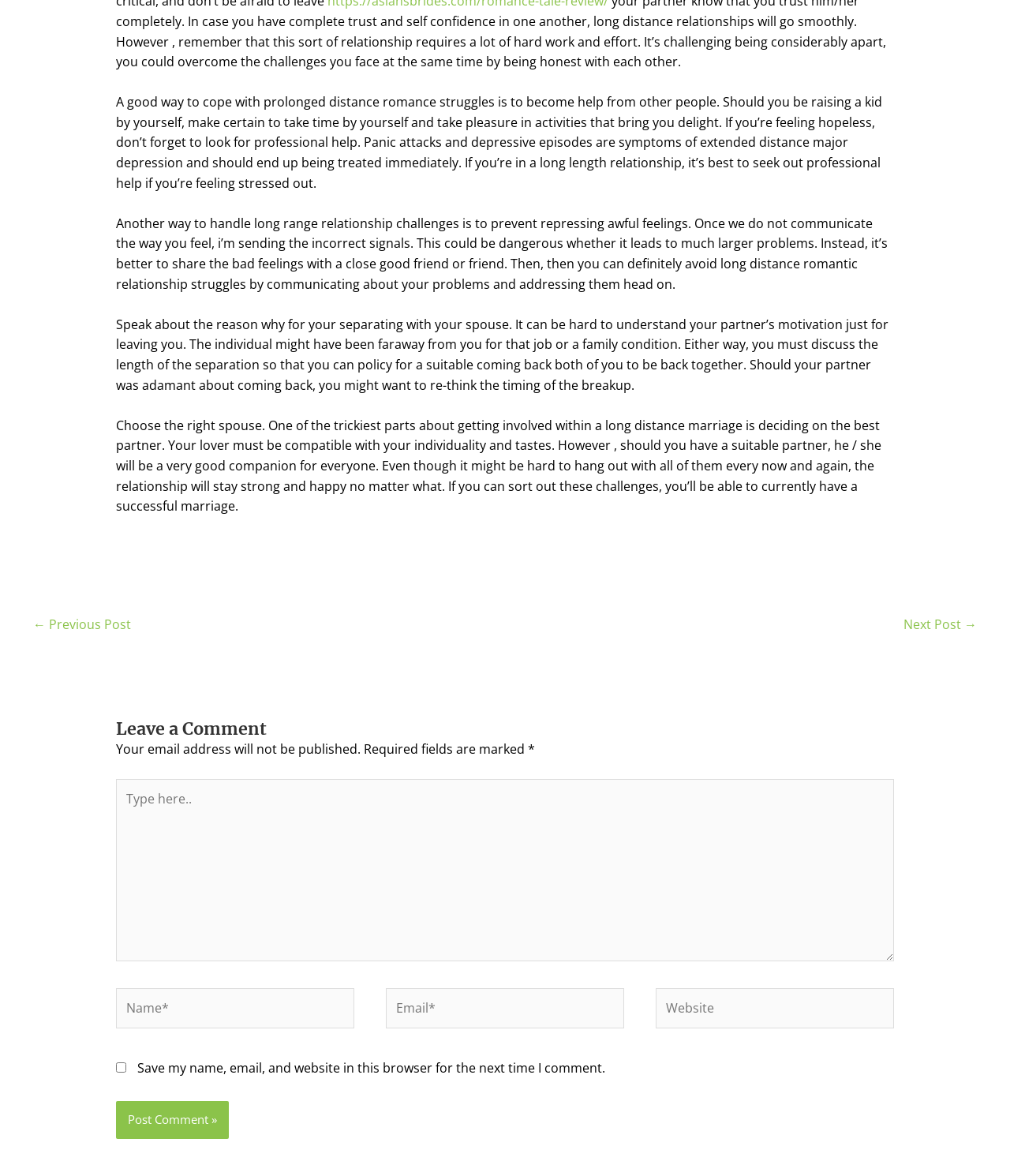Find the bounding box of the web element that fits this description: "← Previous Post".

[0.033, 0.52, 0.13, 0.545]